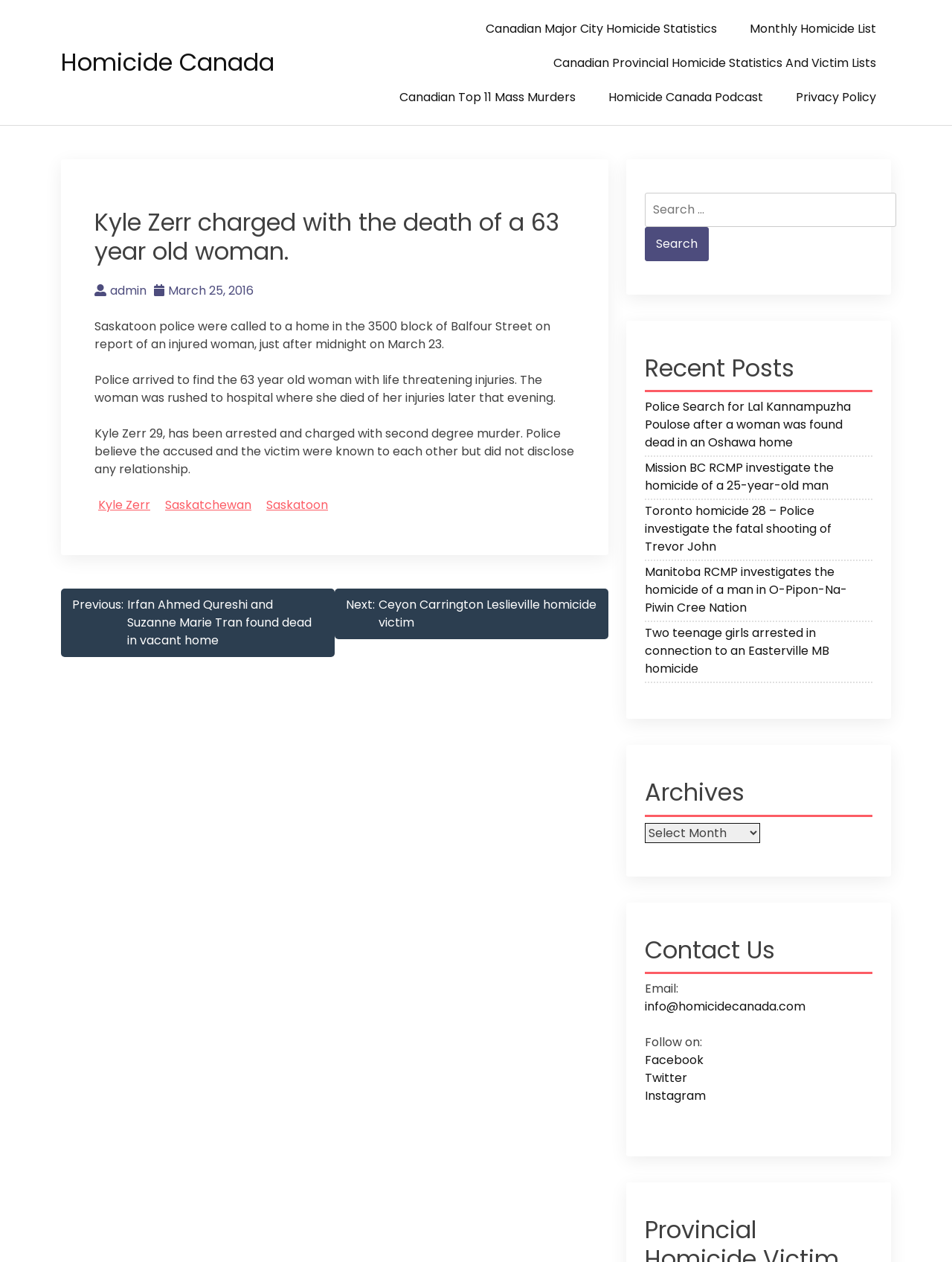Could you locate the bounding box coordinates for the section that should be clicked to accomplish this task: "View Canadian Major City Homicide Statistics".

[0.495, 0.009, 0.769, 0.036]